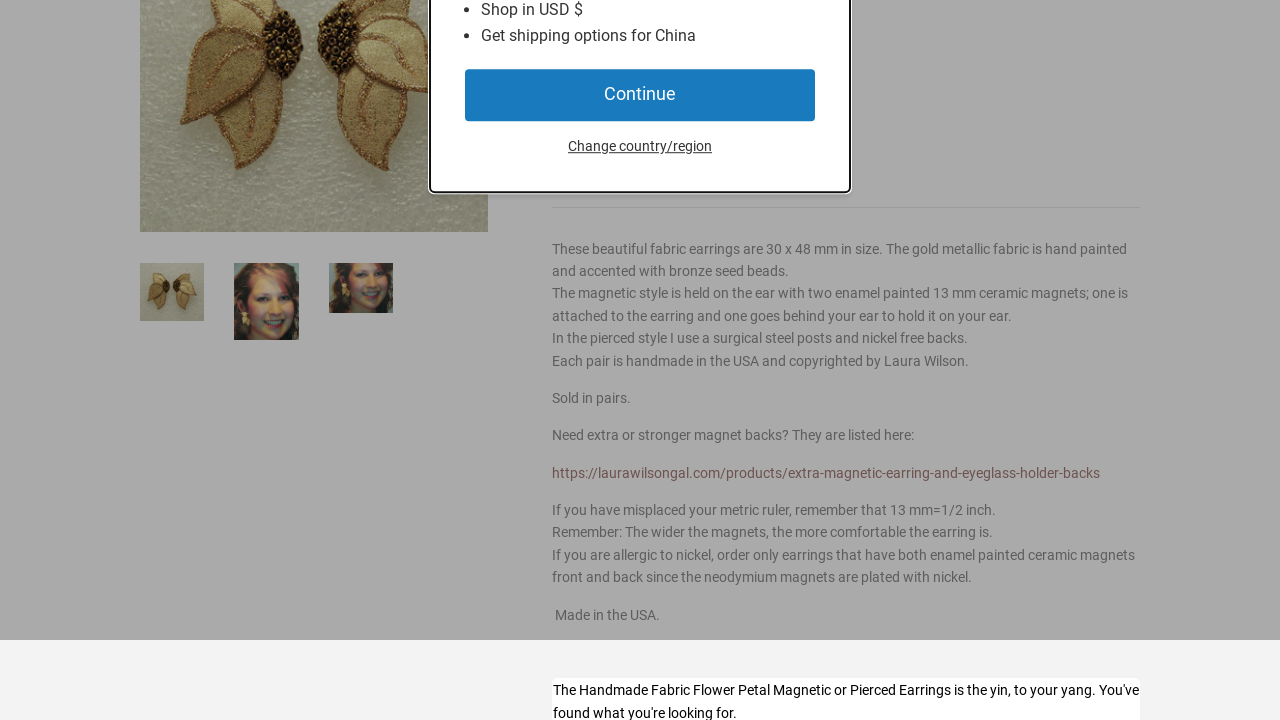Identify the bounding box coordinates of the HTML element based on this description: "Bracelets".

[0.098, 0.264, 0.27, 0.323]